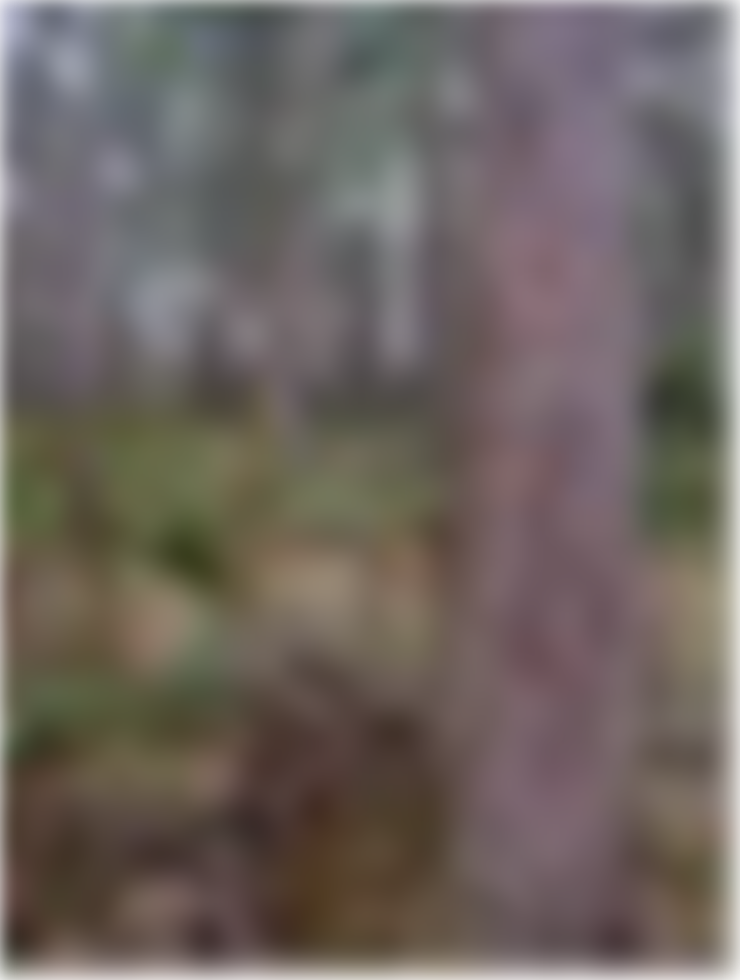What is the result of directed pruning?
Based on the image content, provide your answer in one word or a short phrase.

Optimal growth